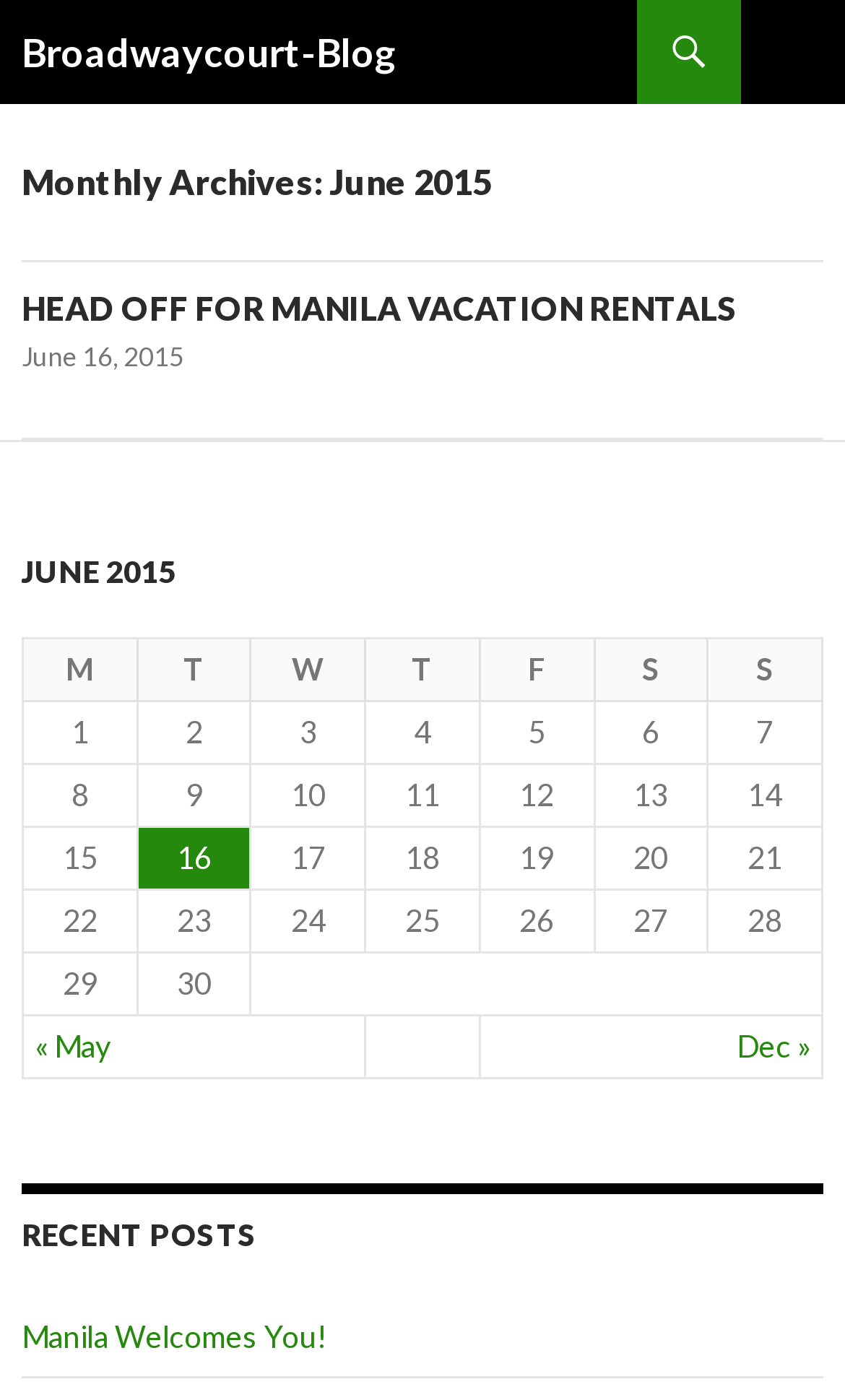Give a short answer using one word or phrase for the question:
What is the title of the recent post?

Manila Welcomes You!